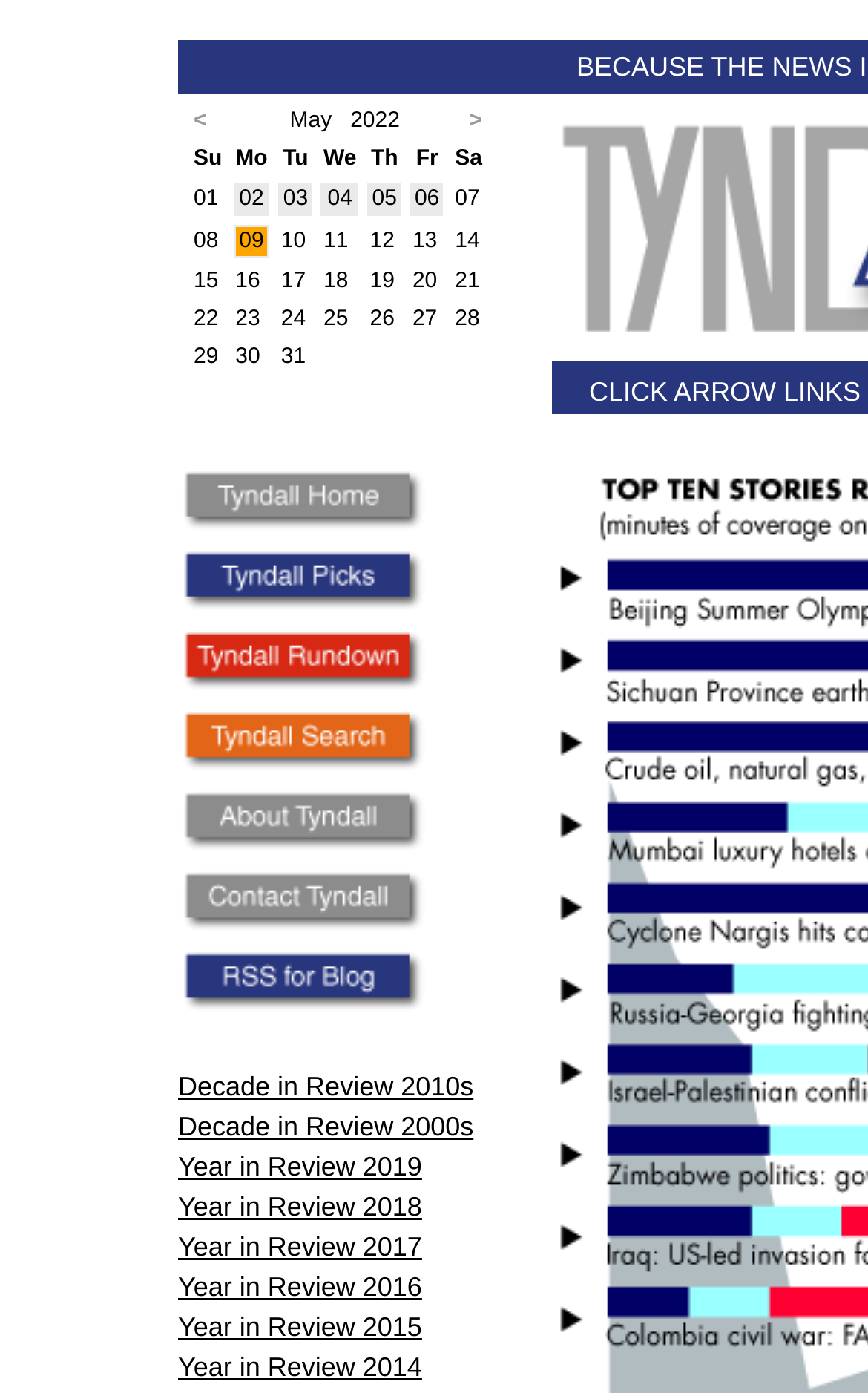Please answer the following question using a single word or phrase: 
How many images are there on the webpage?

14